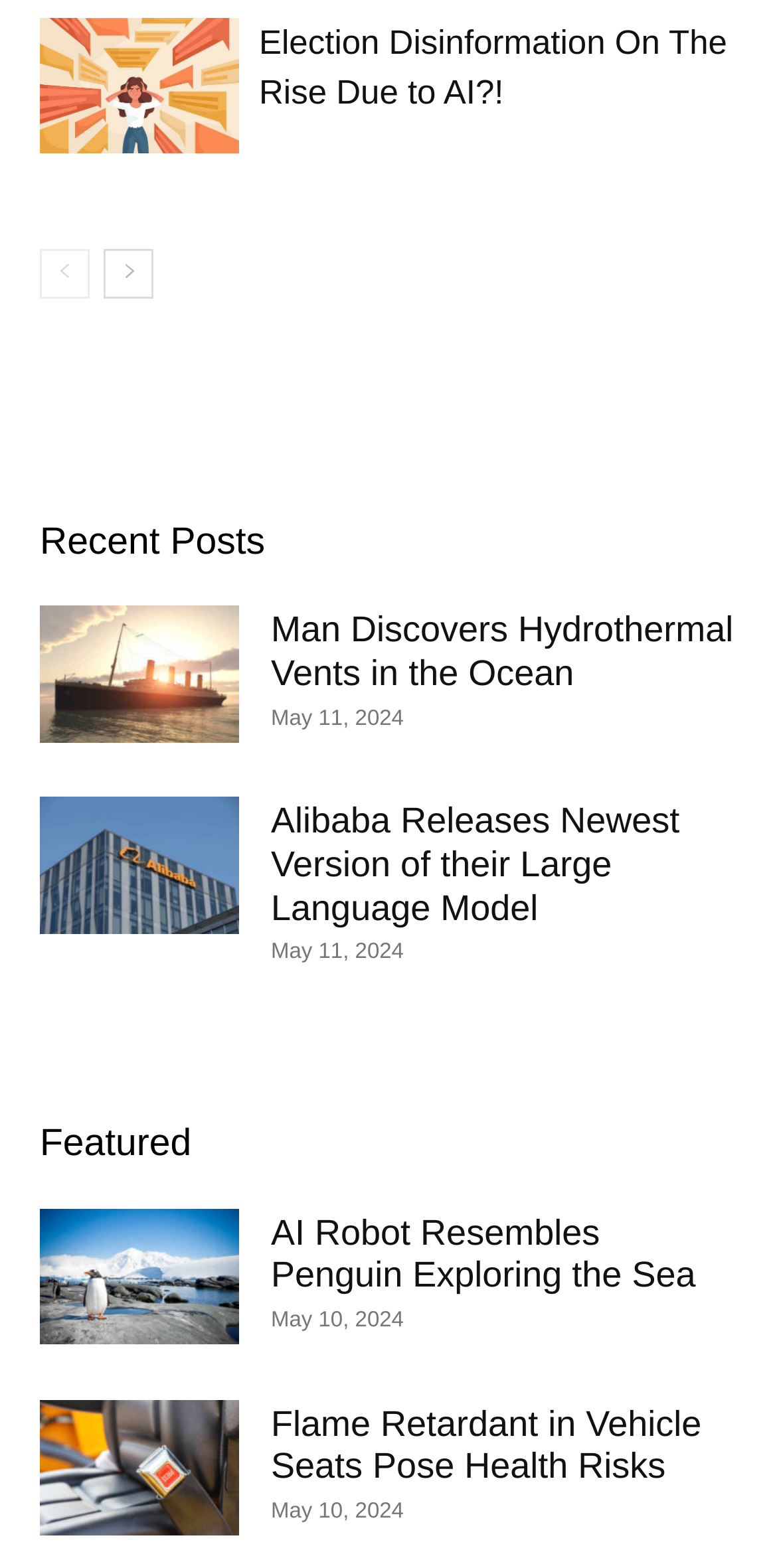Identify the bounding box coordinates for the UI element described as: "aria-label="prev-page"". The coordinates should be provided as four floats between 0 and 1: [left, top, right, bottom].

[0.051, 0.159, 0.115, 0.19]